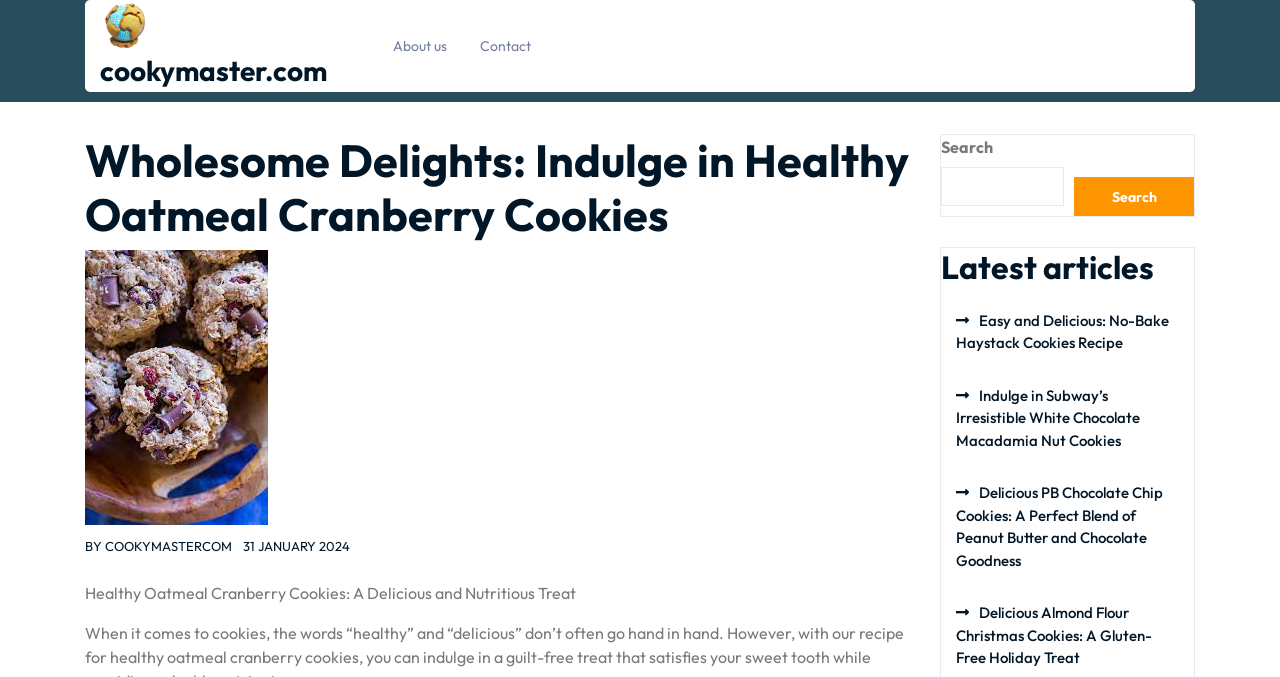Reply to the question with a single word or phrase:
What is the name of the website?

cookymaster.com